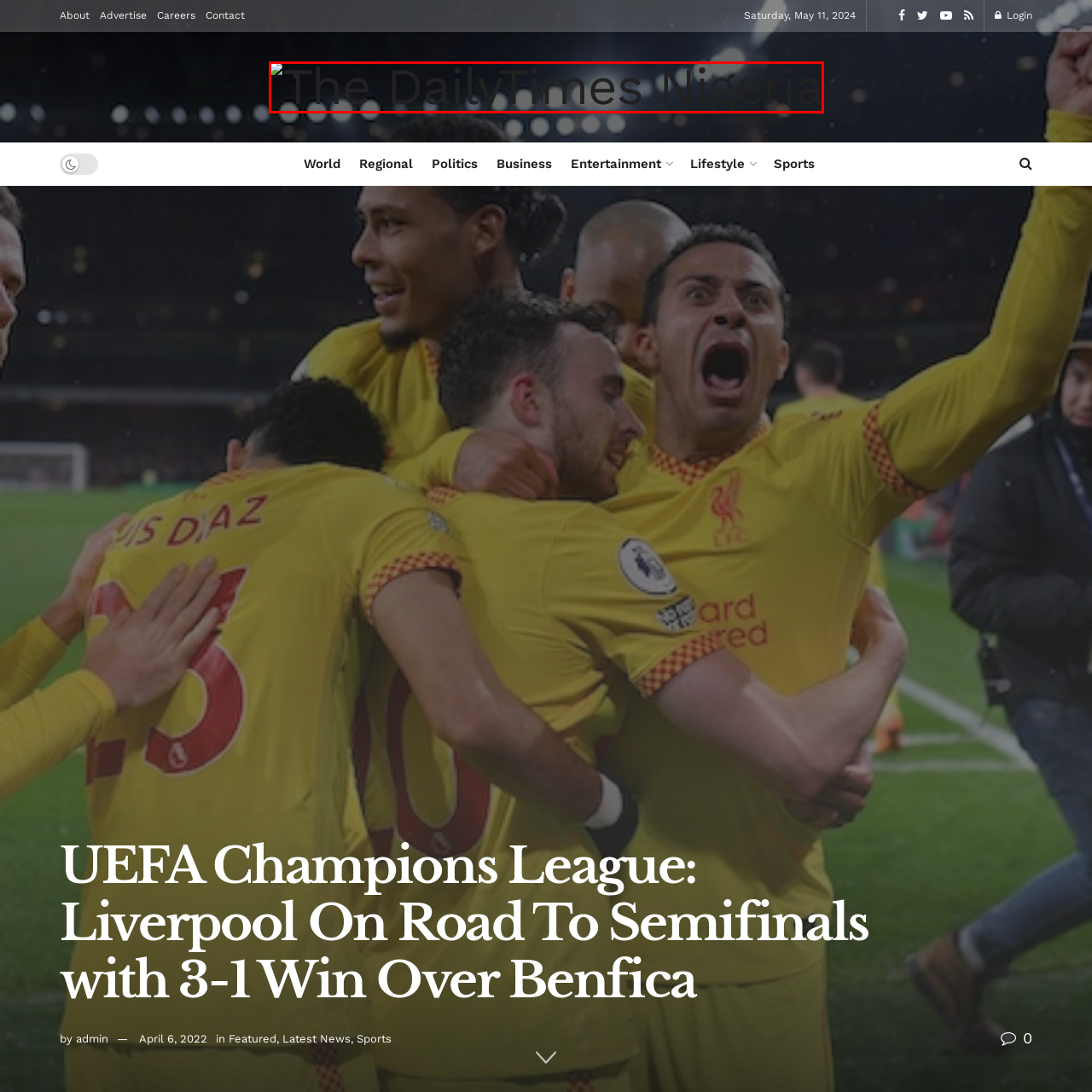Provide a thorough description of the scene depicted within the red bounding box.

The image prominently features the logo of "The DailyTimes Nigeria," set against a blurred, moody background that suggests a dynamic and modern atmosphere. The logo is styled in a bold font, emphasizing the publication's identity and branding. The contrast between the text and the dark, indistinct backdrop creates a visually striking effect, ideal for capturing the viewer's attention. This image reflects the news outlet's commitment to delivering timely information, particularly in the realm of sports, exemplified by its coverage of events such as the UEFA Champions League.